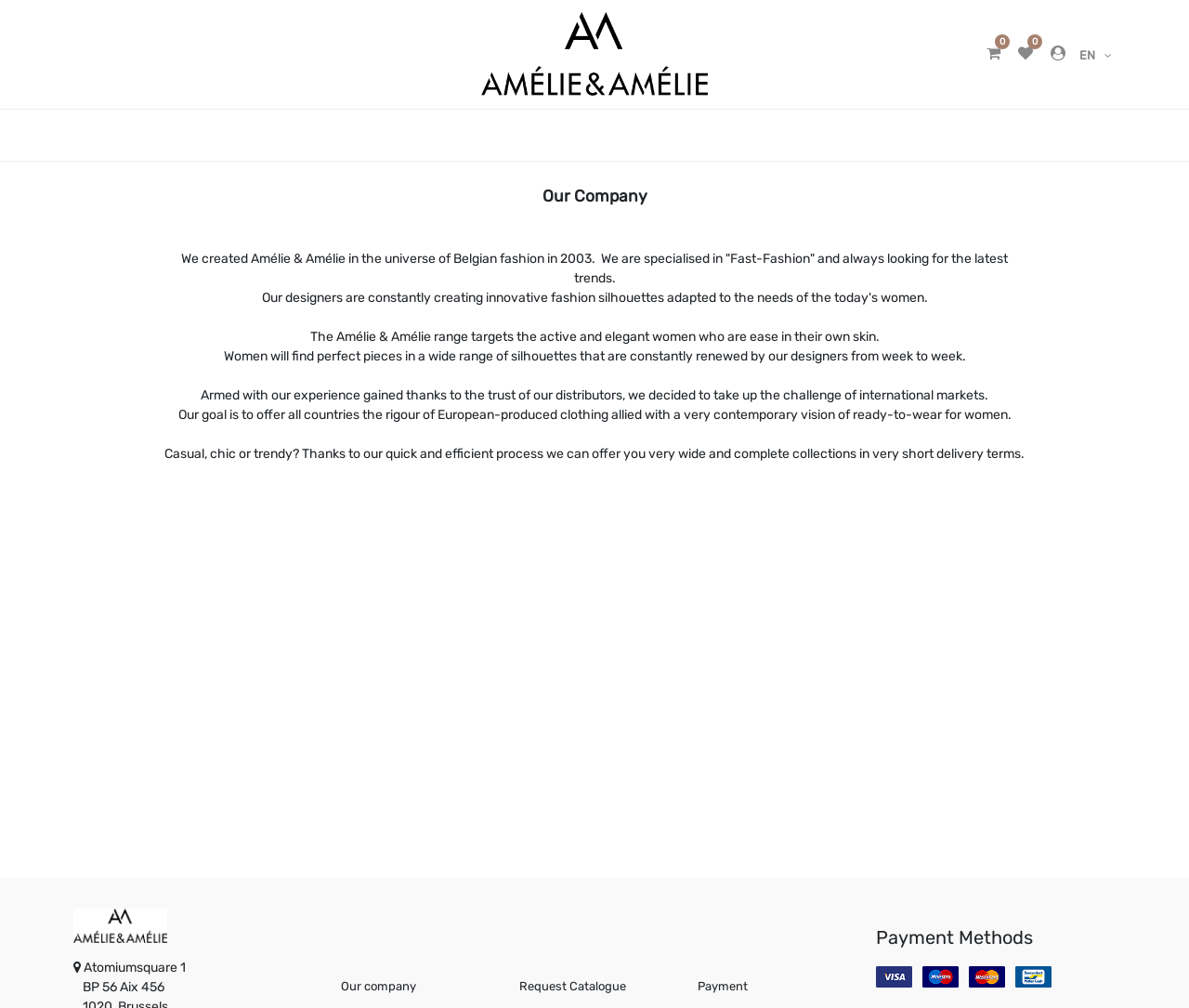What is the target audience of Amélie & Amélie?
Using the image as a reference, answer the question with a short word or phrase.

Active and elegant women